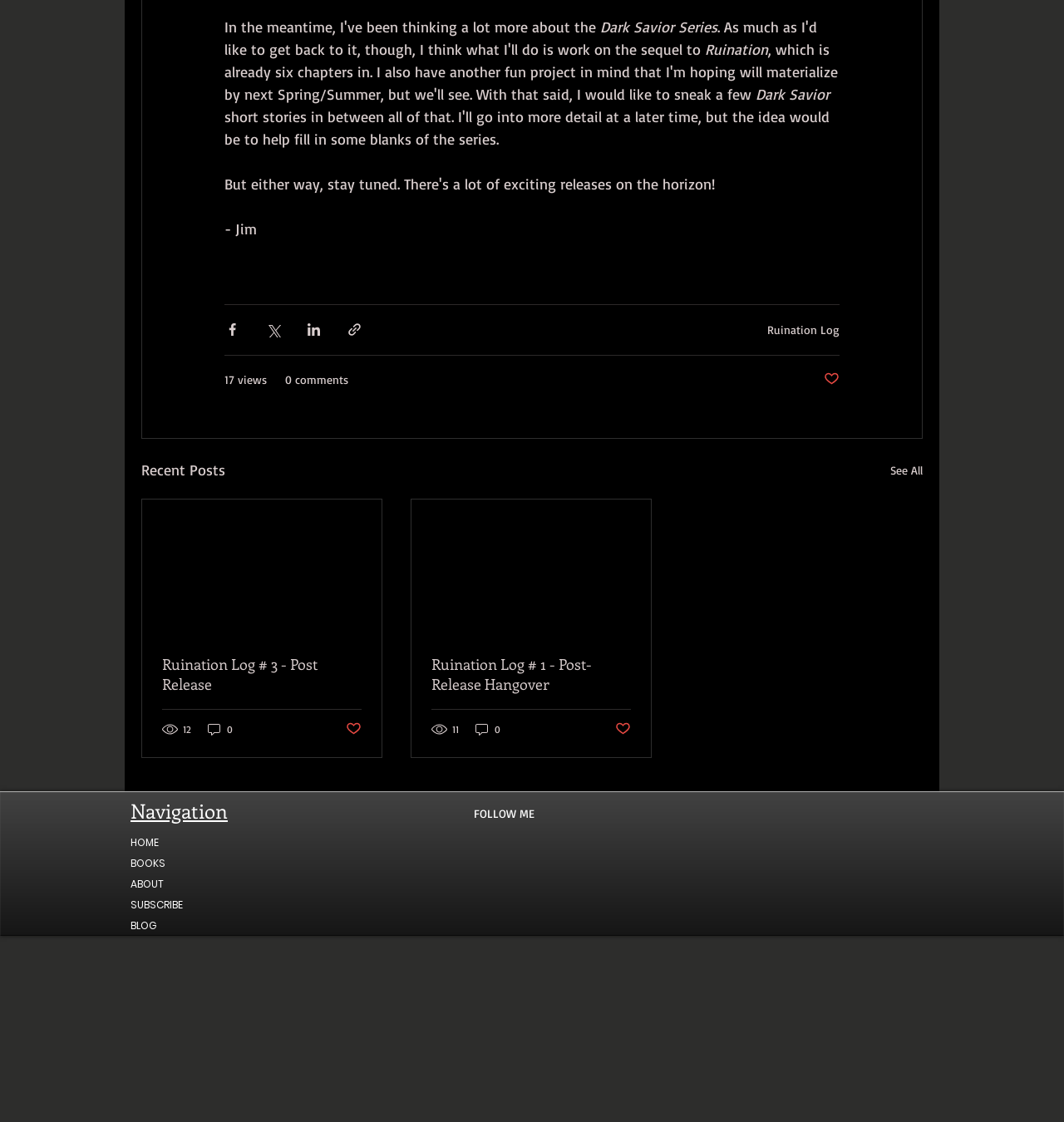Please identify the bounding box coordinates of the area that needs to be clicked to fulfill the following instruction: "Visit the blog."

[0.123, 0.816, 0.202, 0.834]